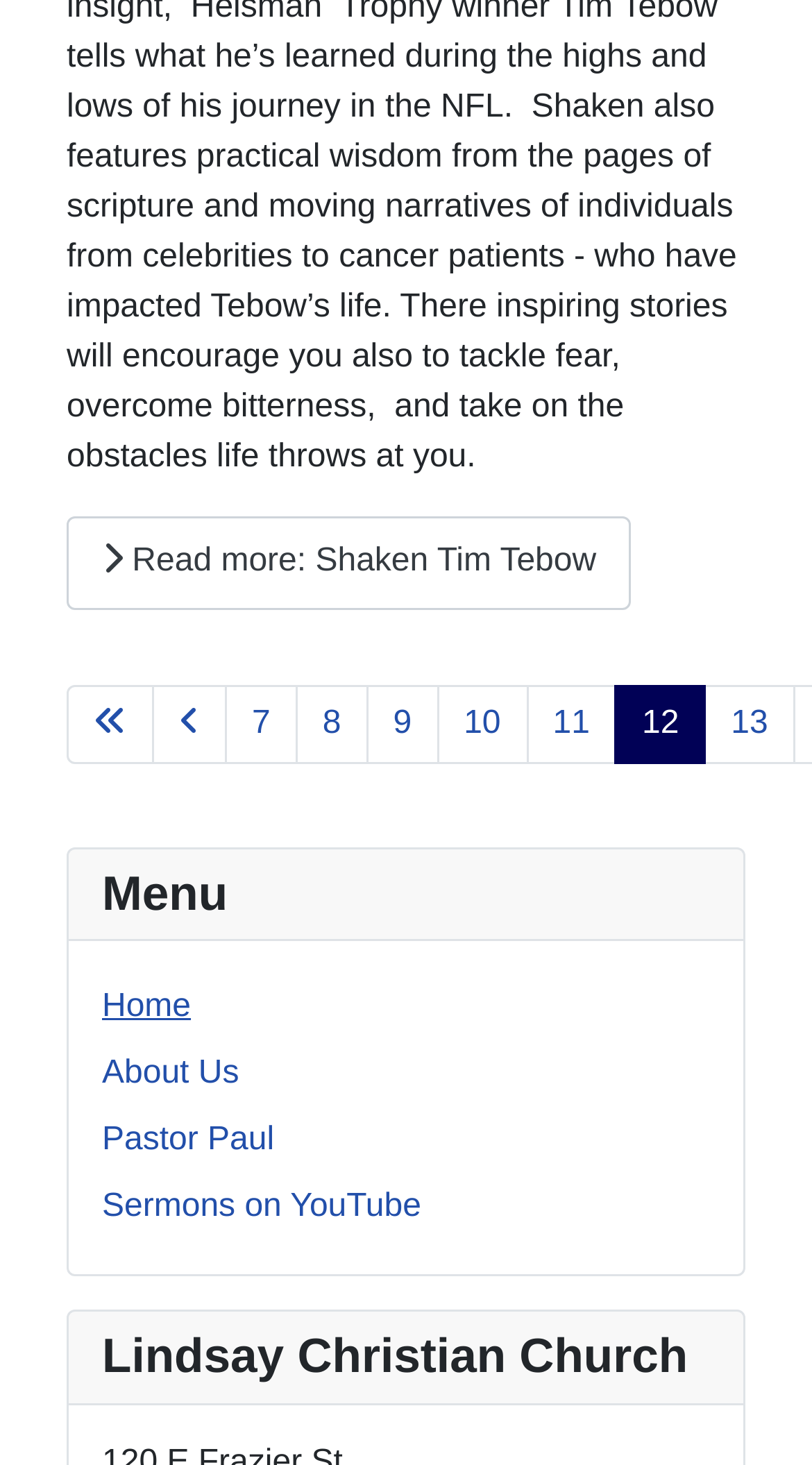What is the name of the church?
Please answer the question with a detailed and comprehensive explanation.

The name of the church can be found in the heading section, where it says 'Lindsay Christian Church'.